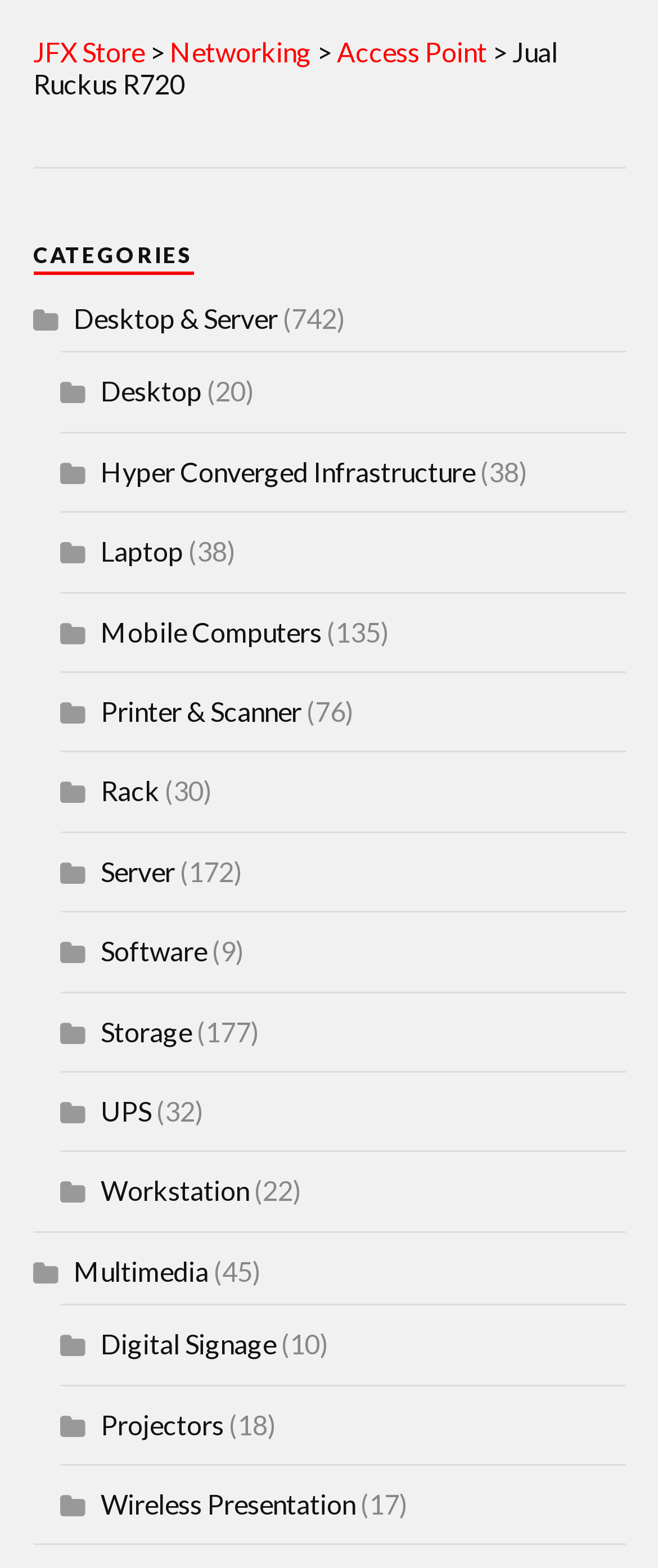What is the category with the most products?
Based on the visual information, provide a detailed and comprehensive answer.

I looked at the numbers in parentheses next to each category and found that 'Storage' has the highest number, which is 177. This suggests that 'Storage' is the category with the most products.